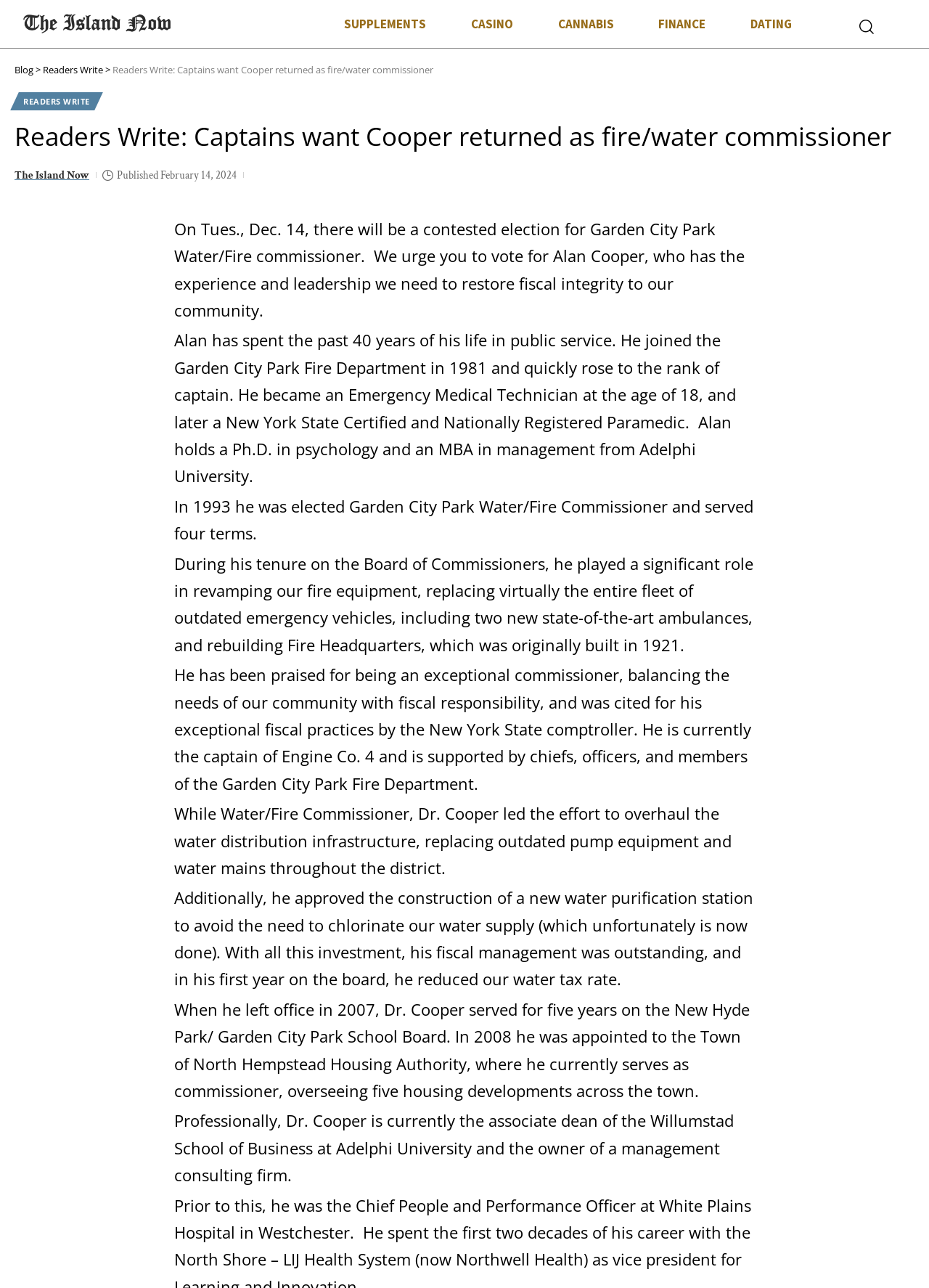Pinpoint the bounding box coordinates of the element you need to click to execute the following instruction: "Click the 'SUPPLEMENTS' link". The bounding box should be represented by four float numbers between 0 and 1, in the format [left, top, right, bottom].

[0.346, 0.006, 0.483, 0.032]